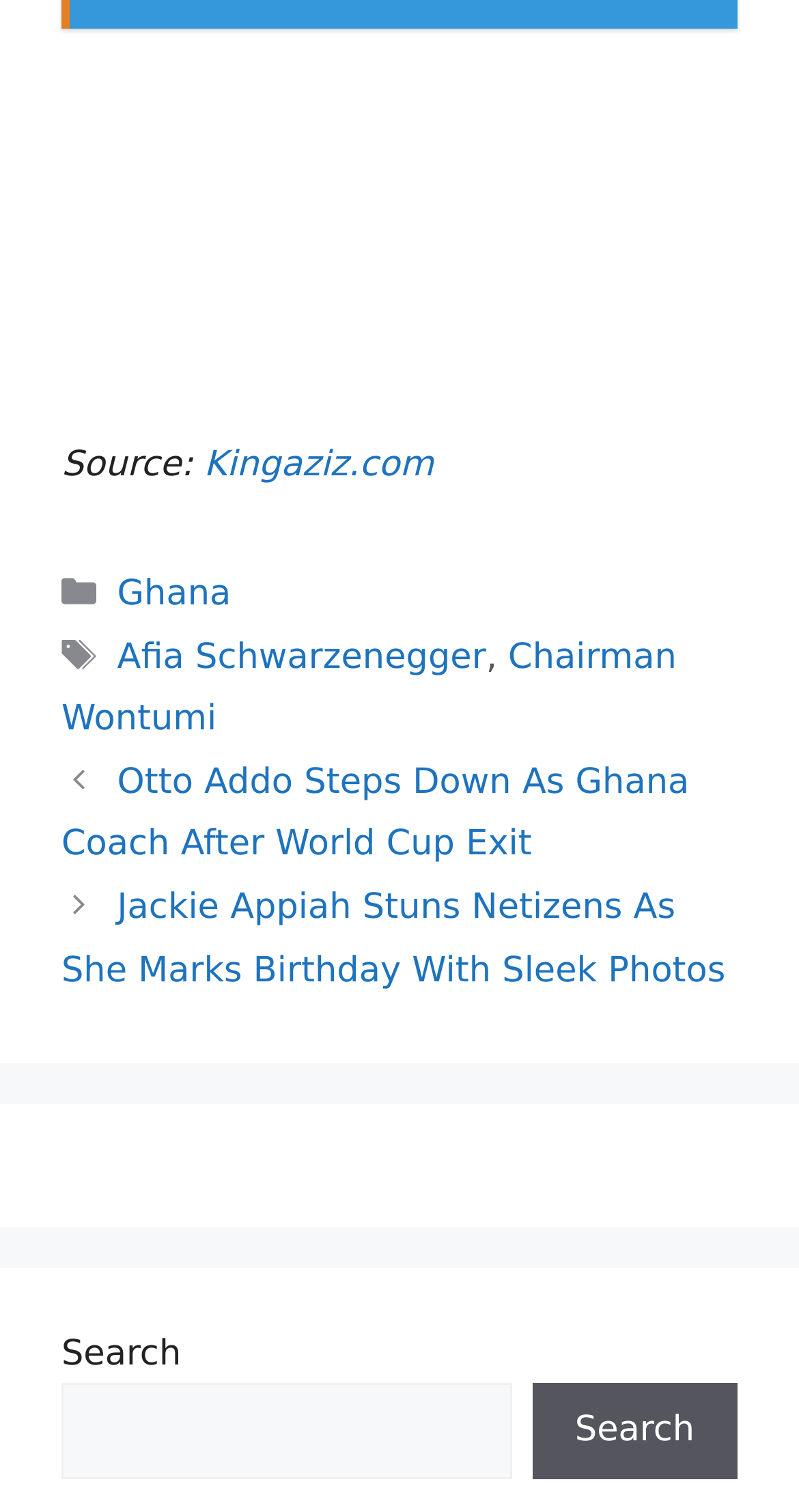Locate the bounding box coordinates of the clickable area needed to fulfill the instruction: "Visit Kingaziz.com".

[0.255, 0.295, 0.543, 0.322]